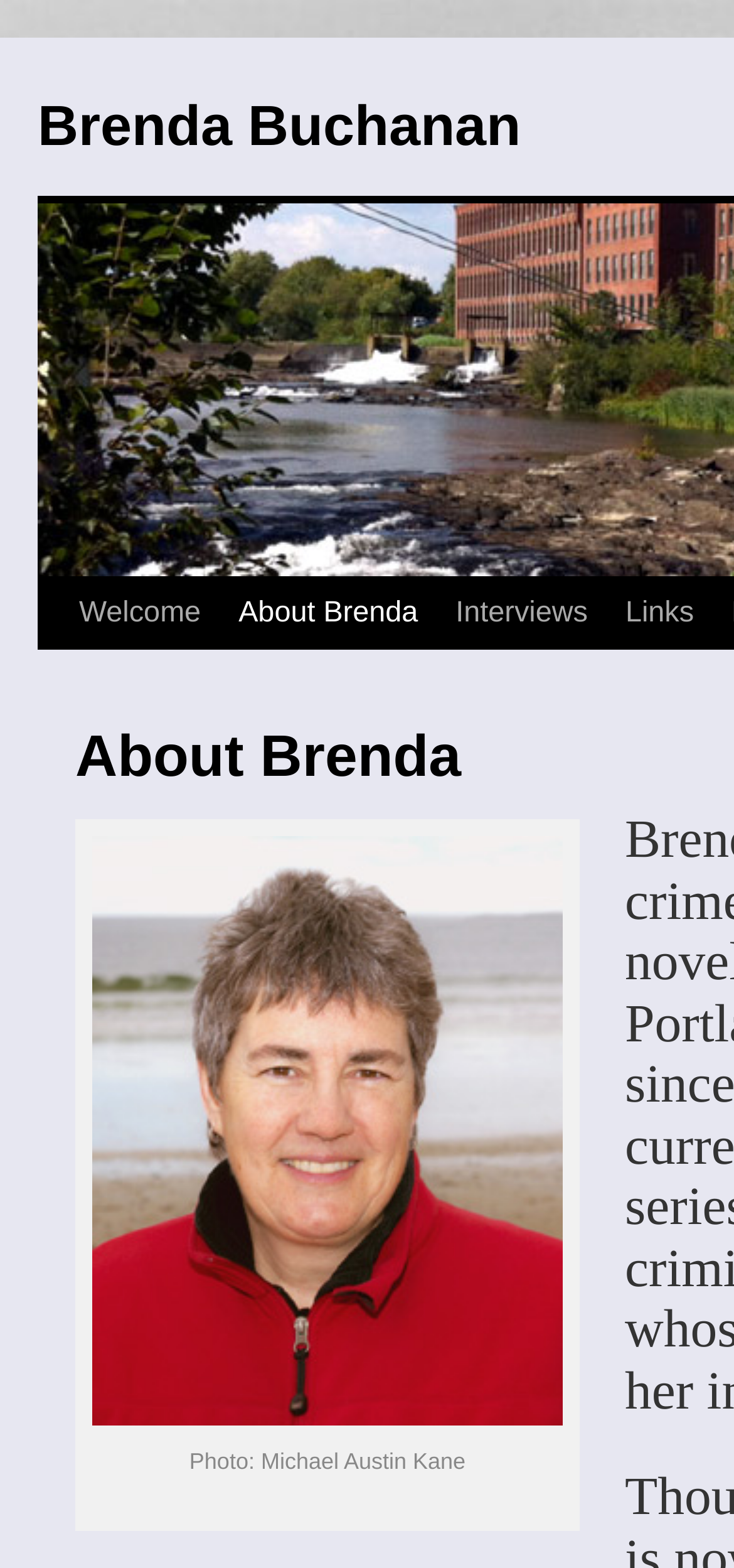What is the approximate width of the image?
From the image, respond with a single word or phrase.

0.641